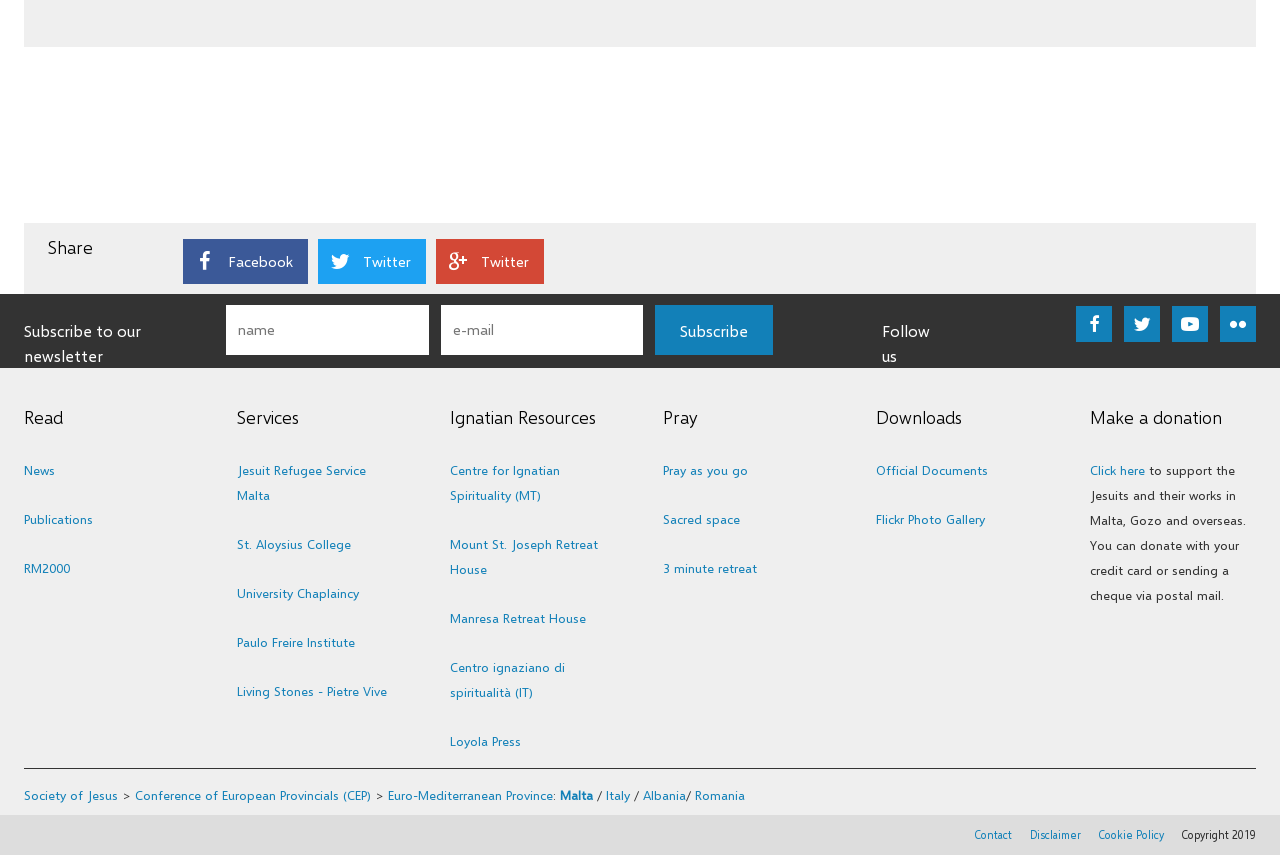Provide a one-word or brief phrase answer to the question:
How many social media platforms are available to share?

4